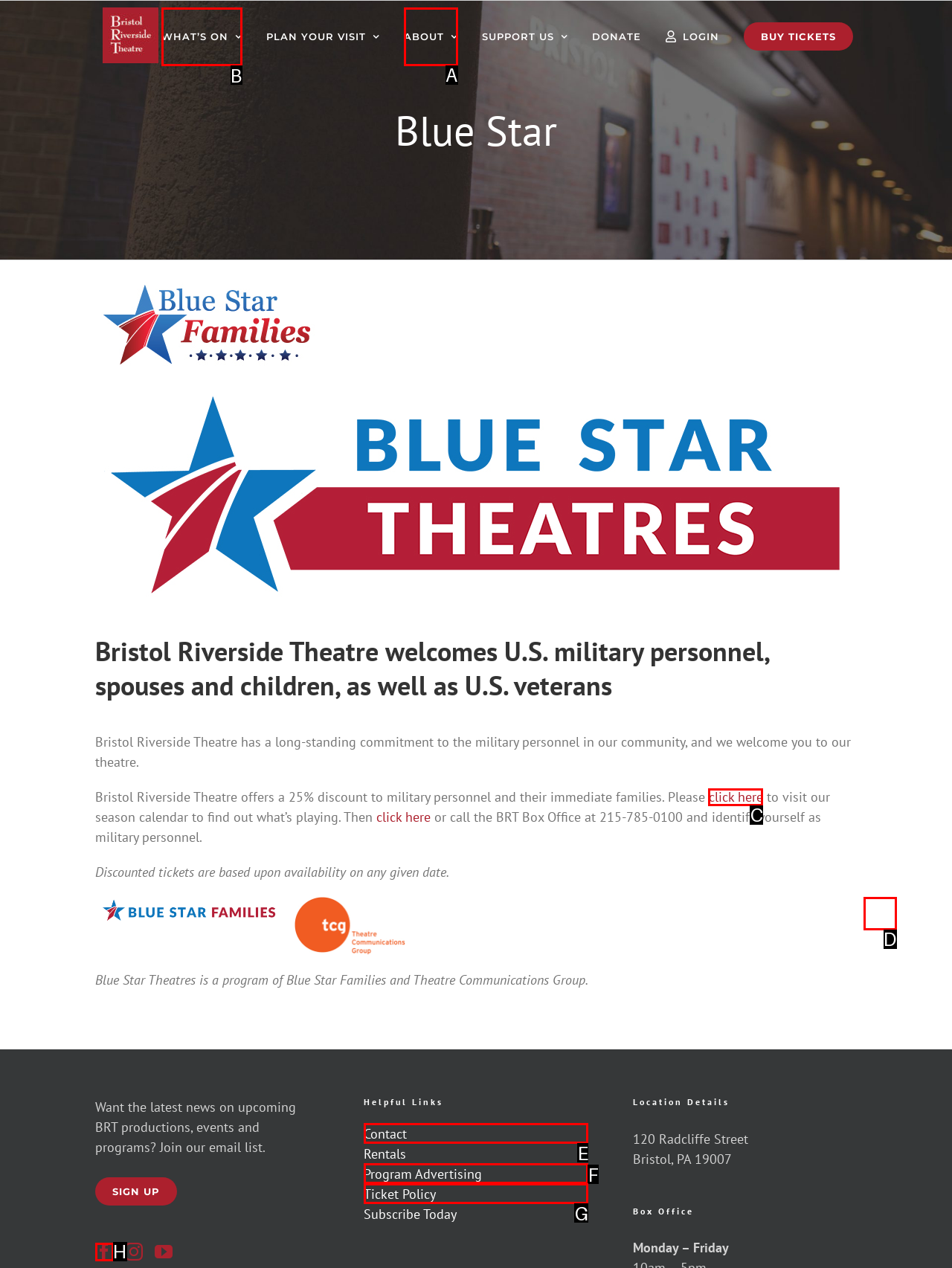Determine which HTML element should be clicked for this task: Click the 'WHAT’S ON' link
Provide the option's letter from the available choices.

B